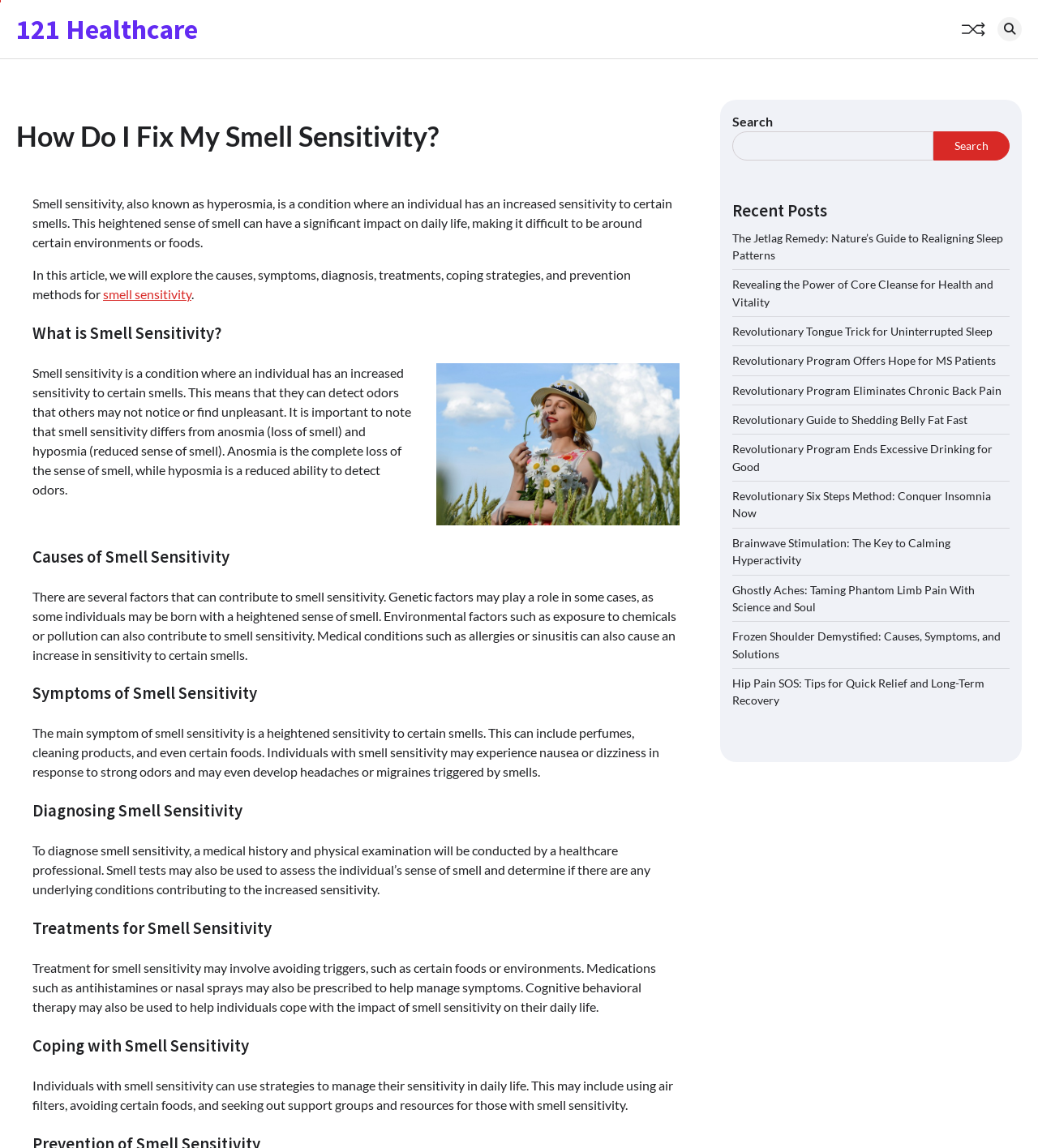Could you find the bounding box coordinates of the clickable area to complete this instruction: "Explore recent posts"?

[0.705, 0.175, 0.973, 0.193]